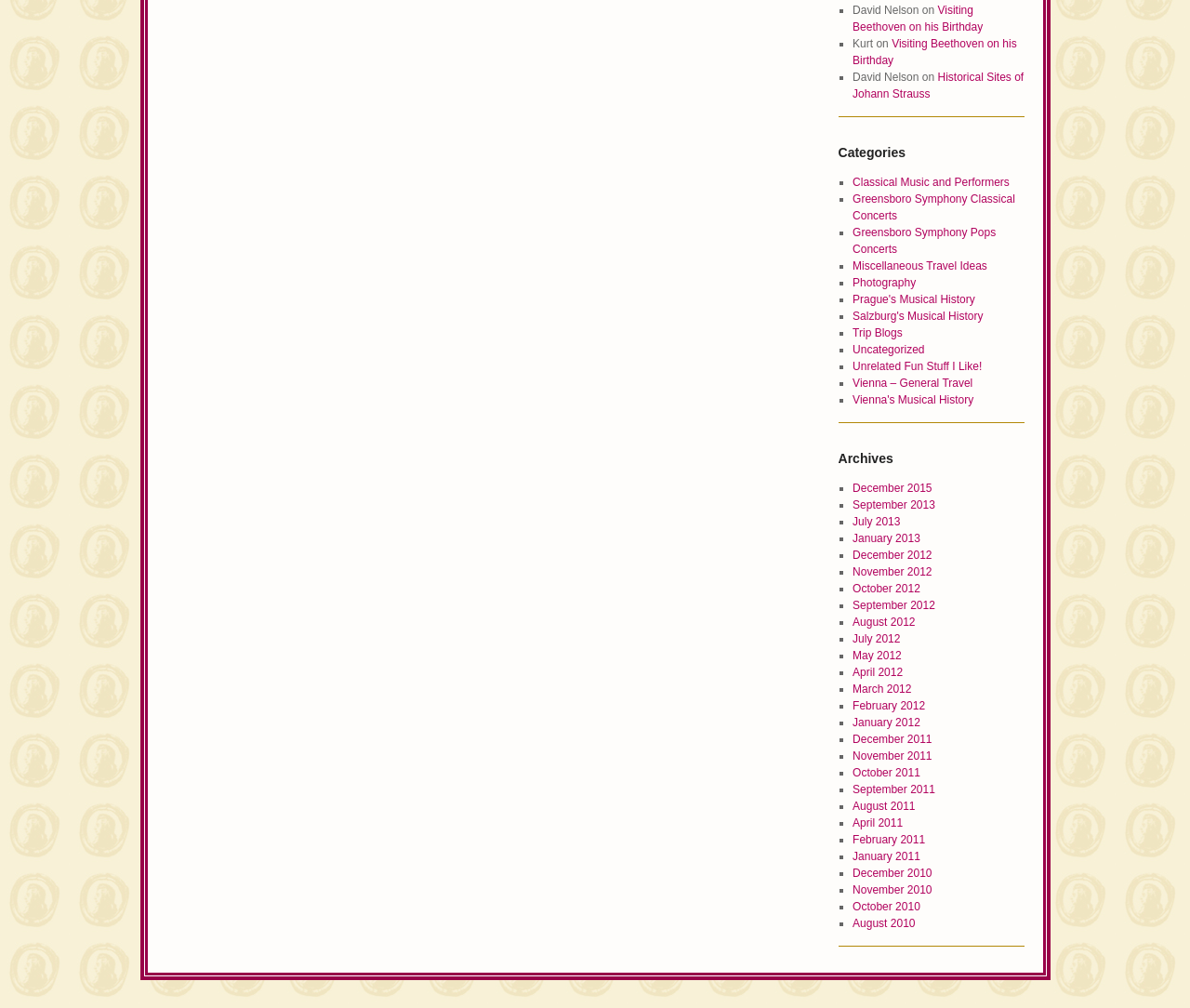Look at the image and write a detailed answer to the question: 
What is the name of the author mentioned?

I looked at the text elements on the page and found the name 'David Nelson' mentioned multiple times, likely indicating that it is the name of the author.